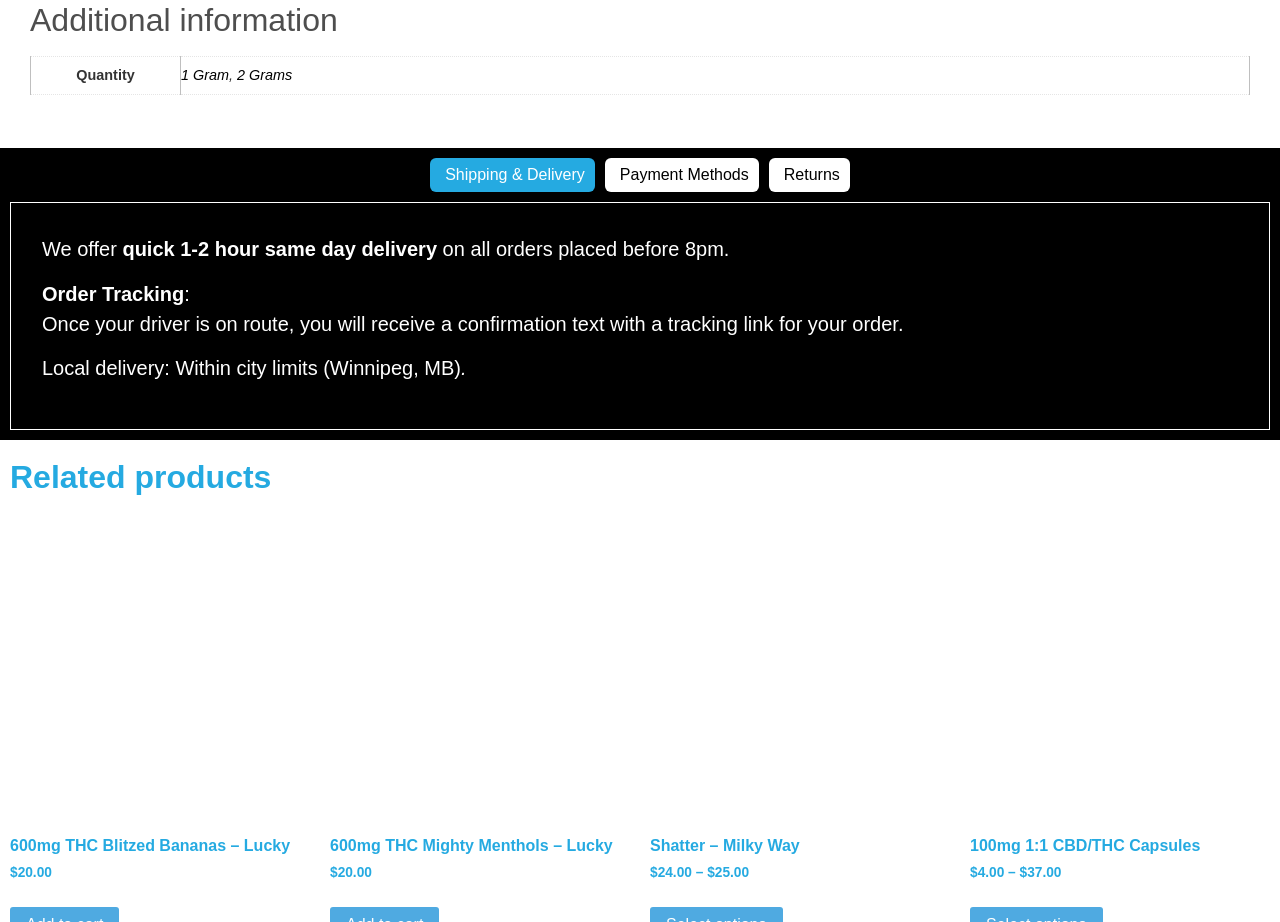Could you highlight the region that needs to be clicked to execute the instruction: "Go to Digital Dog Games homepage"?

None